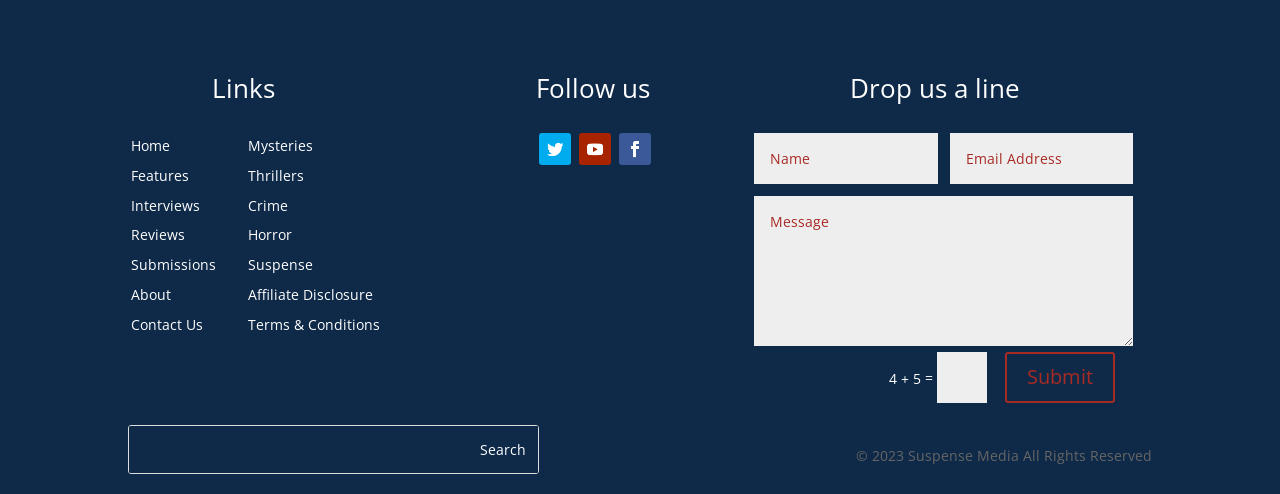Show the bounding box coordinates for the HTML element described as: "Victory for Senegal against Egypt".

None